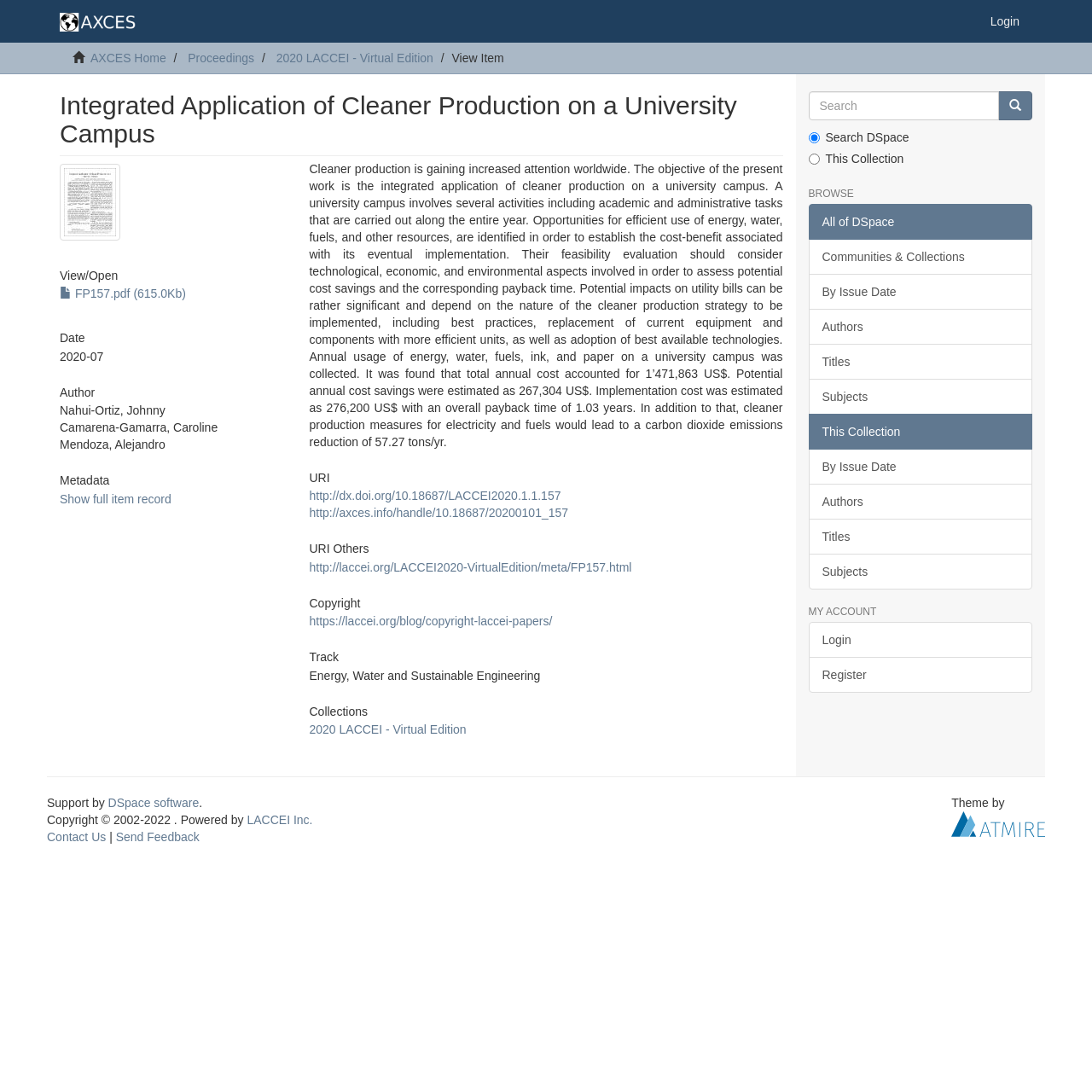Using the given description, provide the bounding box coordinates formatted as (top-left x, top-left y, bottom-right x, bottom-right y), with all values being floating point numbers between 0 and 1. Description: This Collection

[0.74, 0.379, 0.945, 0.412]